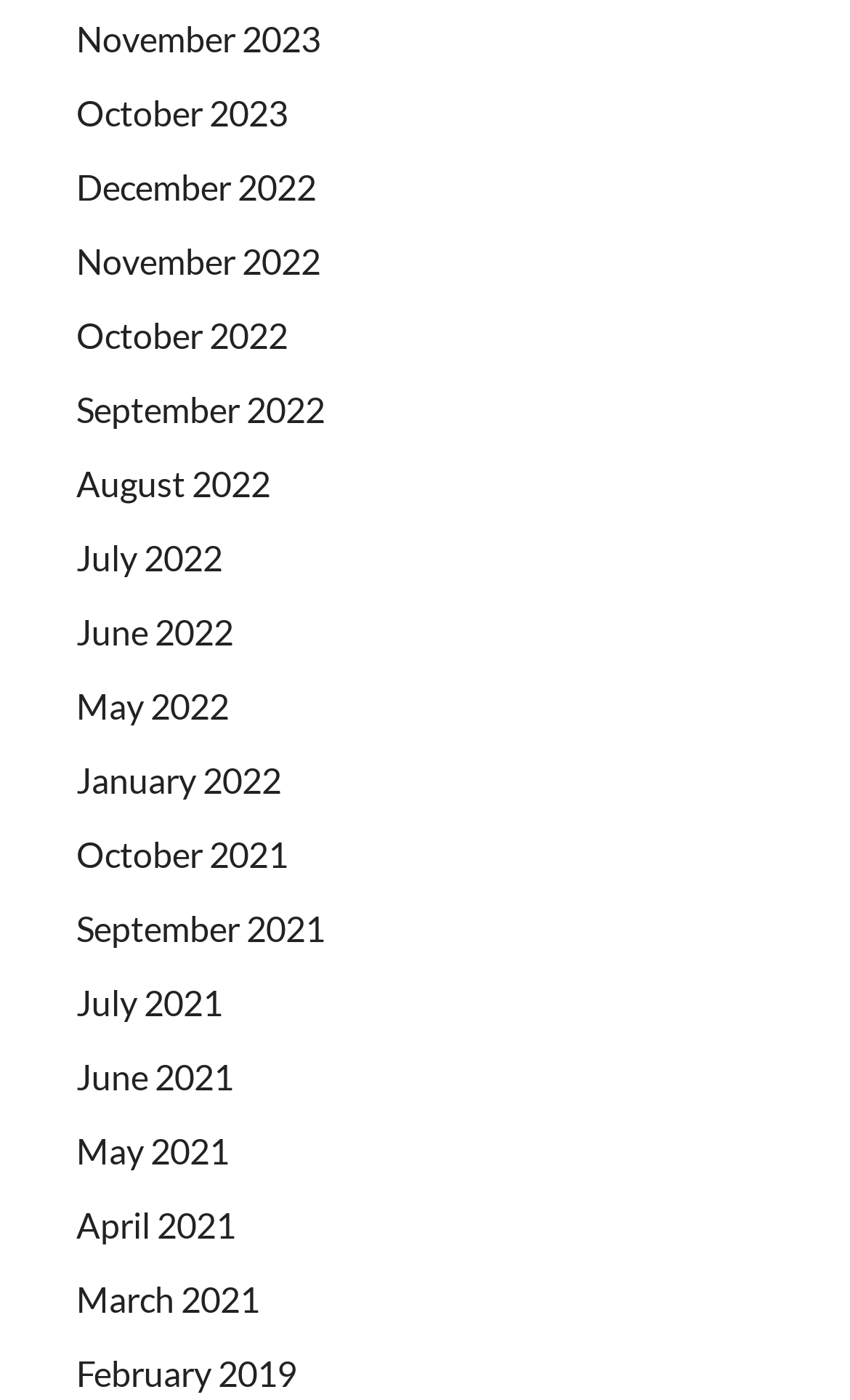What is the most recent month listed?
Answer with a single word or phrase by referring to the visual content.

November 2023